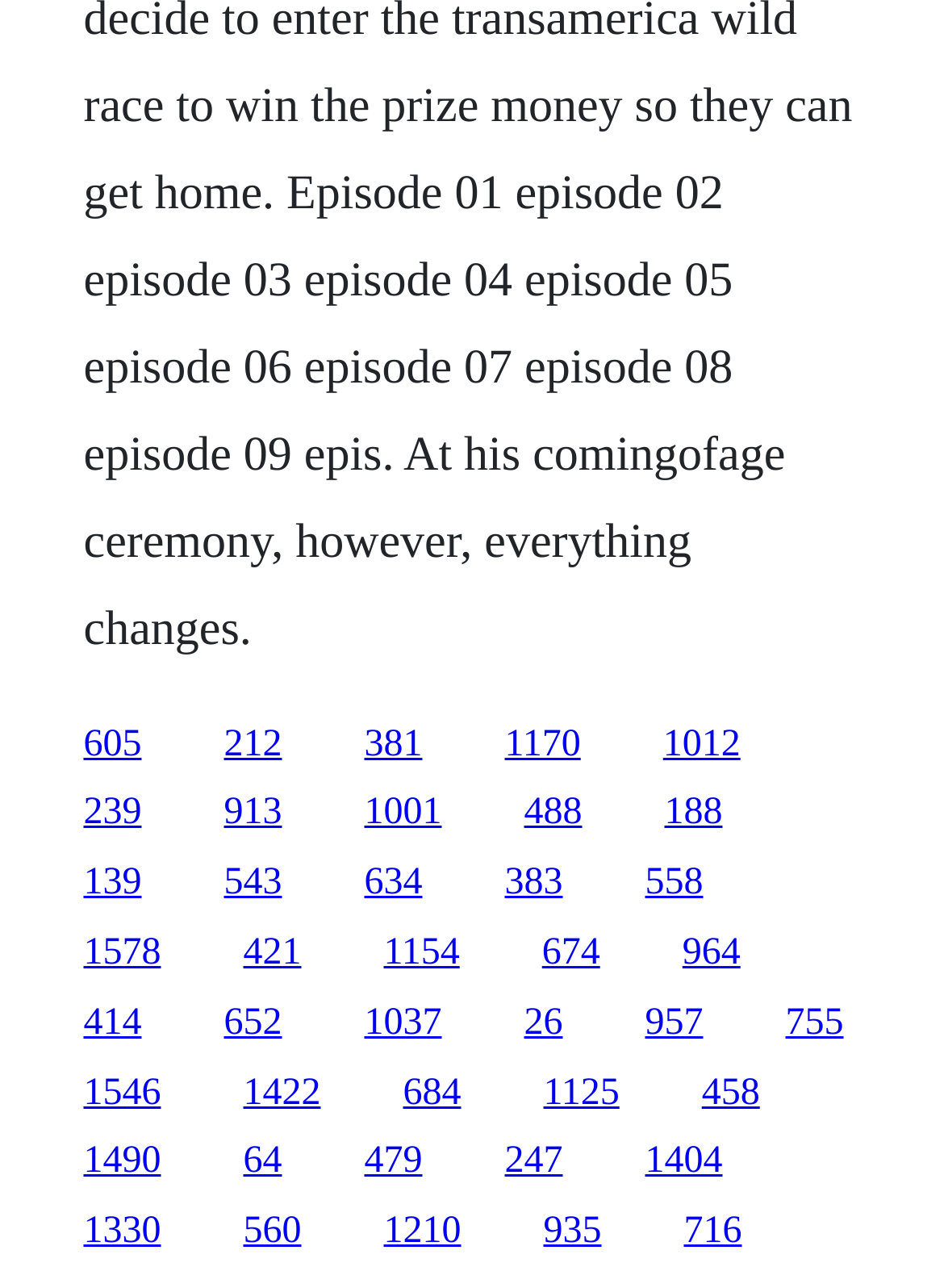Please identify the bounding box coordinates of the clickable region that I should interact with to perform the following instruction: "select the fourth choice". The coordinates should be expressed as four float numbers between 0 and 1, i.e., [left, top, right, bottom].

[0.535, 0.561, 0.615, 0.593]